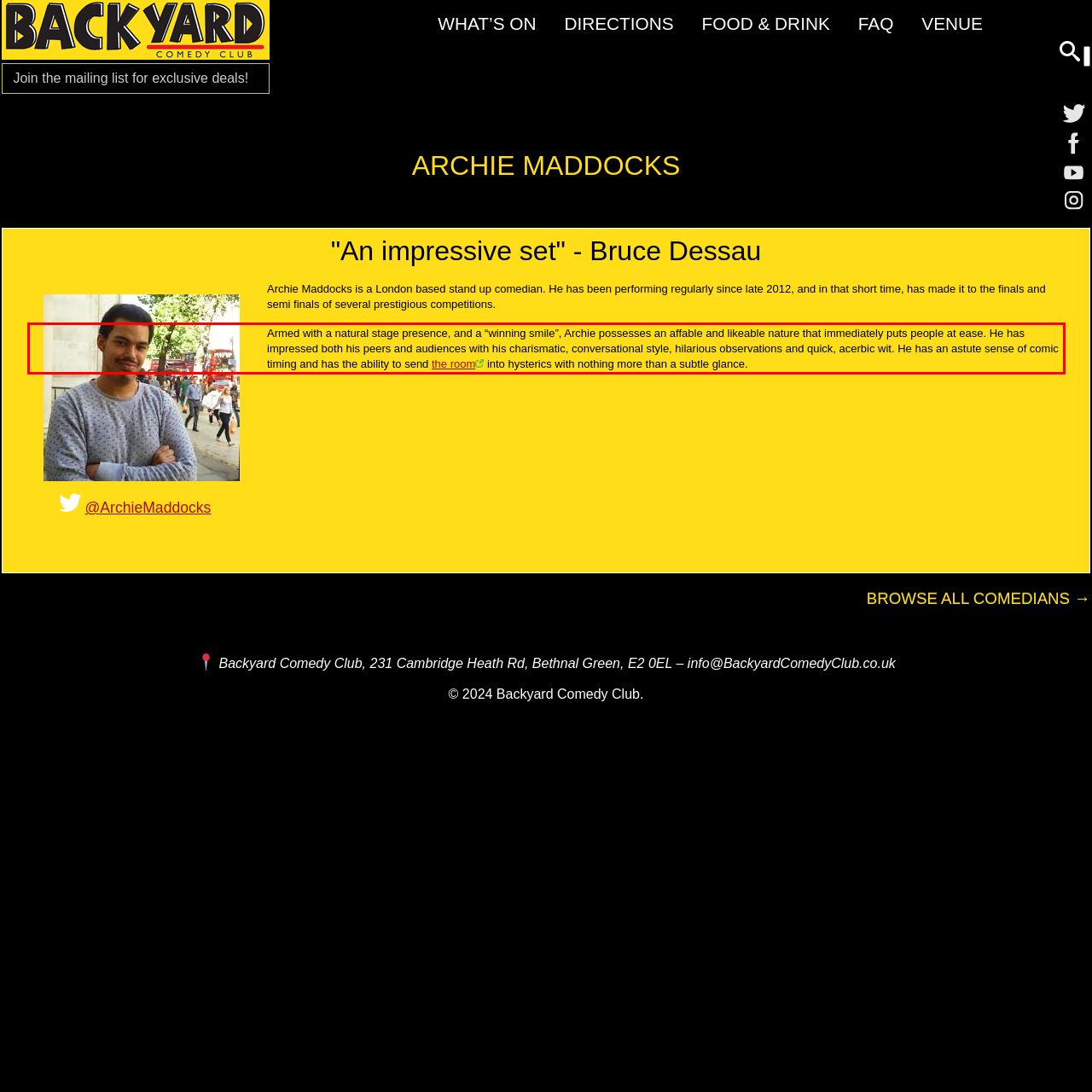With the given screenshot of a webpage, locate the red rectangle bounding box and extract the text content using OCR.

Armed with a natural stage presence, and a “winning smile”, Archie possesses an affable and likeable nature that immediately puts people at ease. He has impressed both his peers and audiences with his charismatic, conversational style, hilarious observations and quick, acerbic wit. He has an astute sense of comic timing and has the ability to send the room into hysterics with nothing more than a subtle glance.